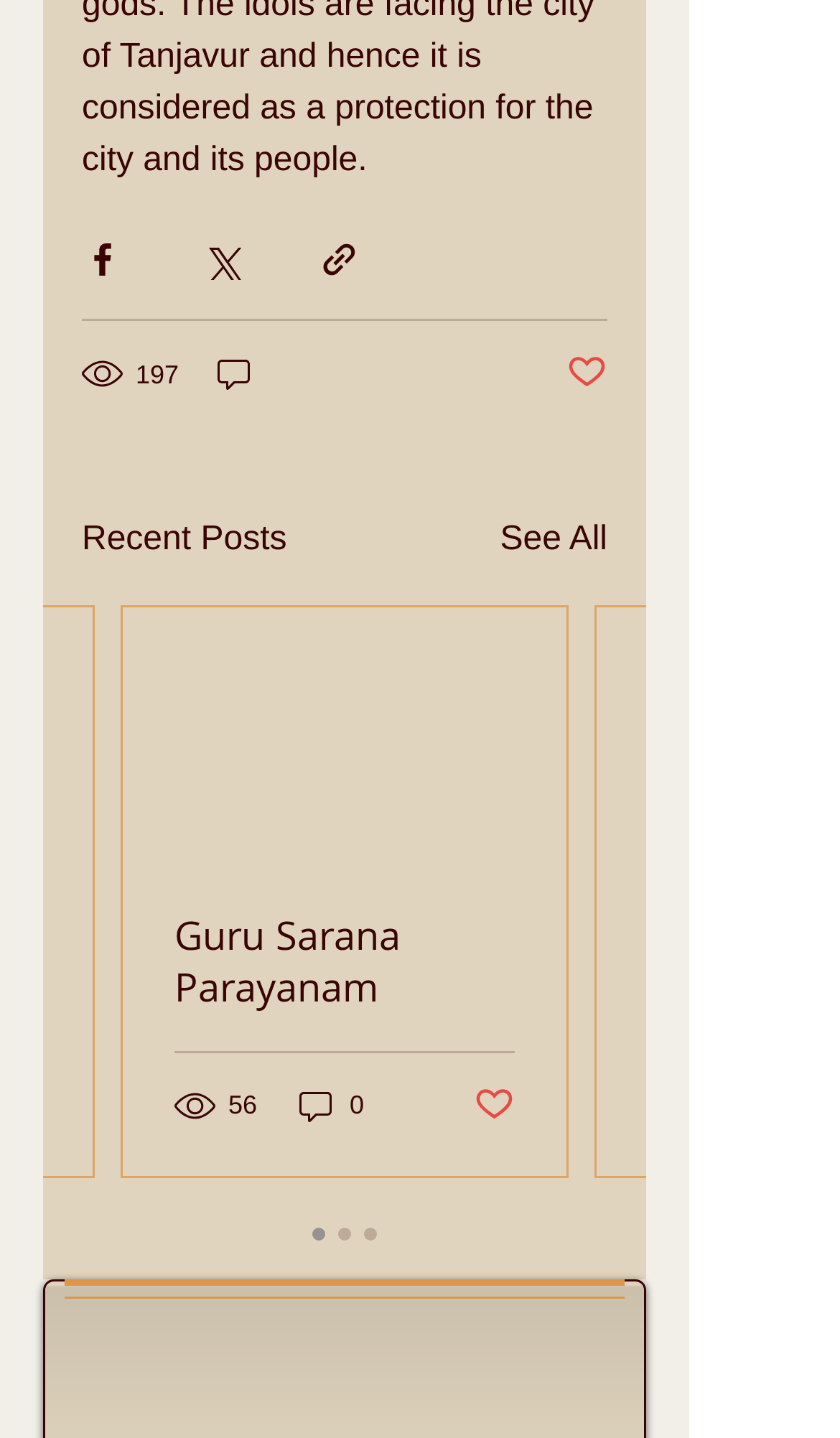Please locate the bounding box coordinates of the element's region that needs to be clicked to follow the instruction: "Share via Twitter". The bounding box coordinates should be provided as four float numbers between 0 and 1, i.e., [left, top, right, bottom].

[0.238, 0.167, 0.287, 0.195]